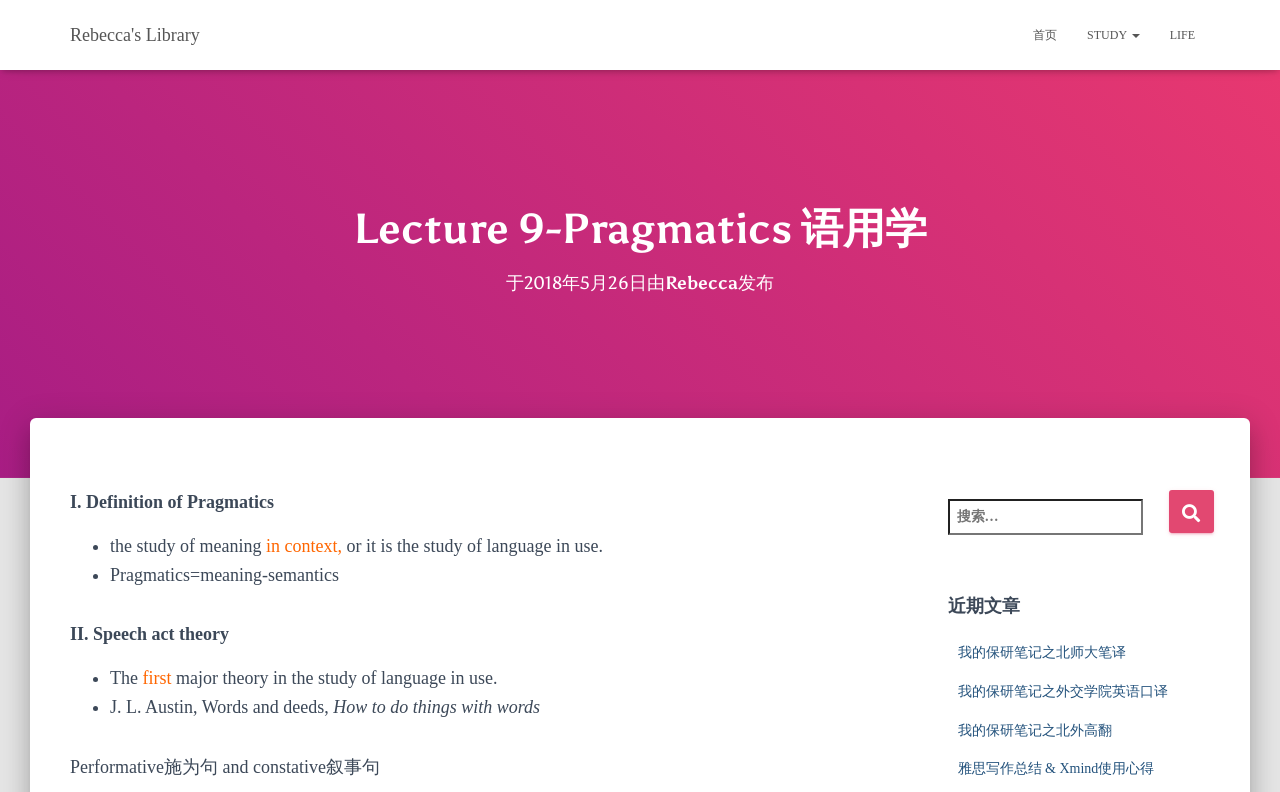Using the provided element description: "Rebecca's Library", identify the bounding box coordinates. The coordinates should be four floats between 0 and 1 in the order [left, top, right, bottom].

[0.043, 0.013, 0.168, 0.076]